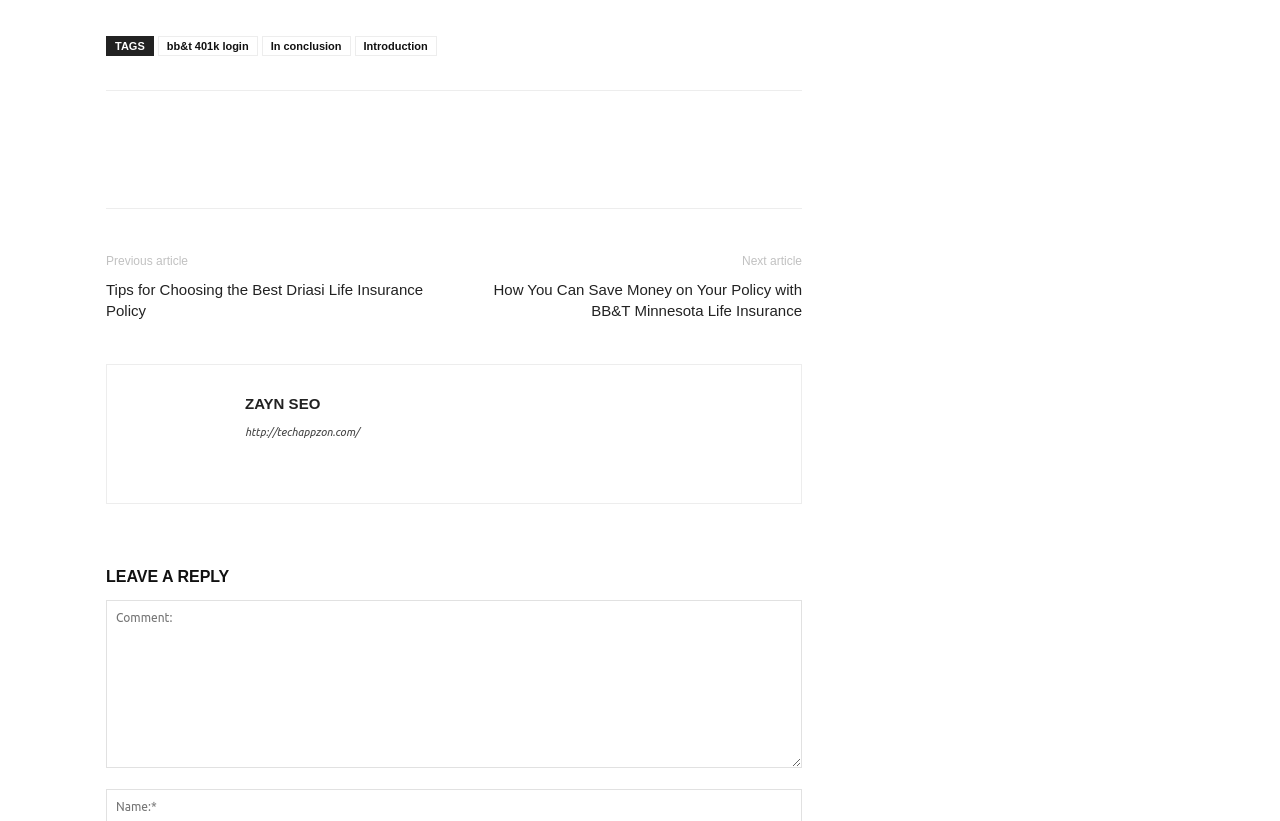Identify the bounding box coordinates for the region of the element that should be clicked to carry out the instruction: "Click on 'LISTEN TO ‘SUGAR’ (KOLOMBO REMIX) HERE'". The bounding box coordinates should be four float numbers between 0 and 1, i.e., [left, top, right, bottom].

None